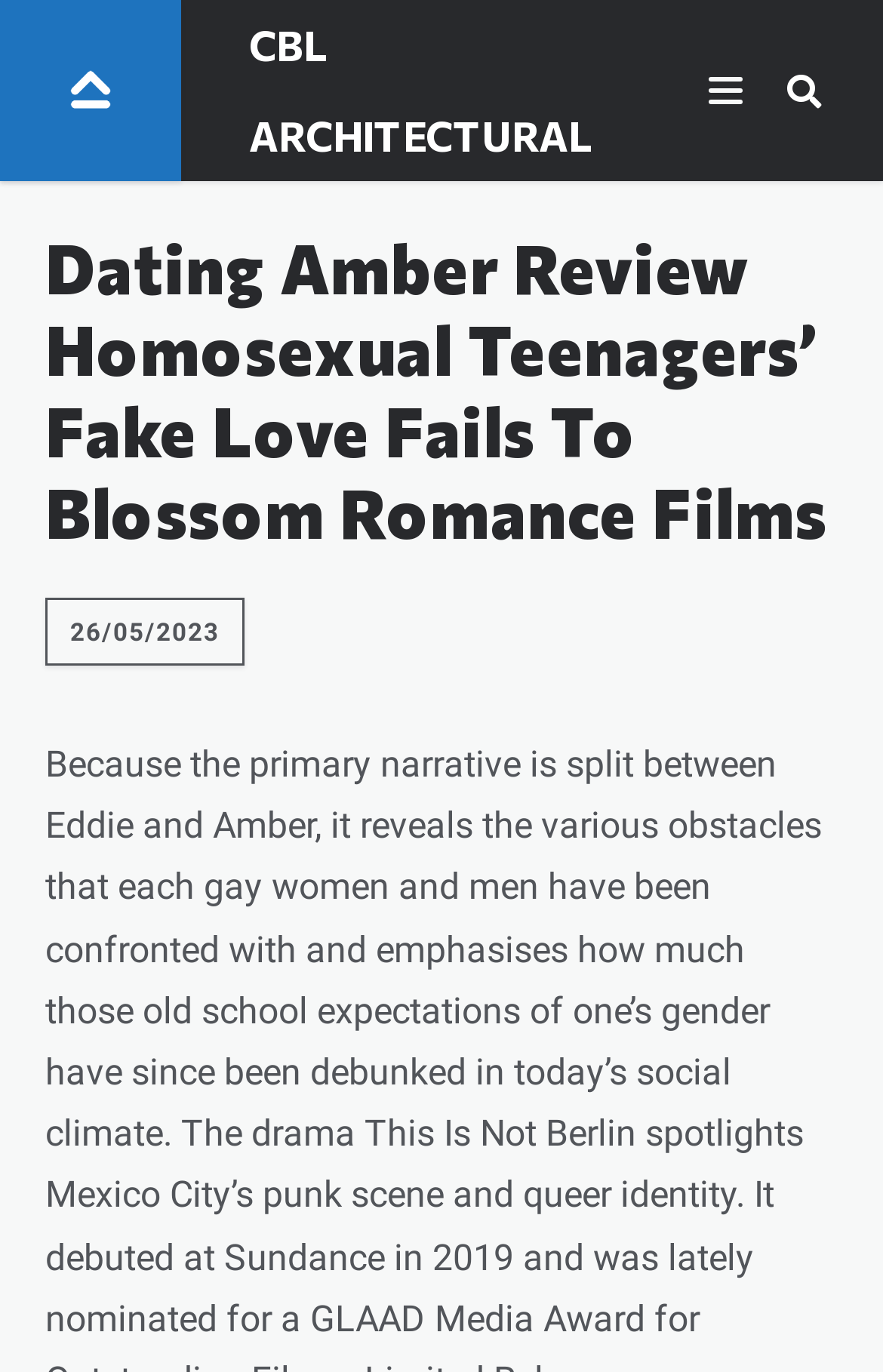Calculate the bounding box coordinates of the UI element given the description: "aria-label="Toggle Off Canvas Content"".

None